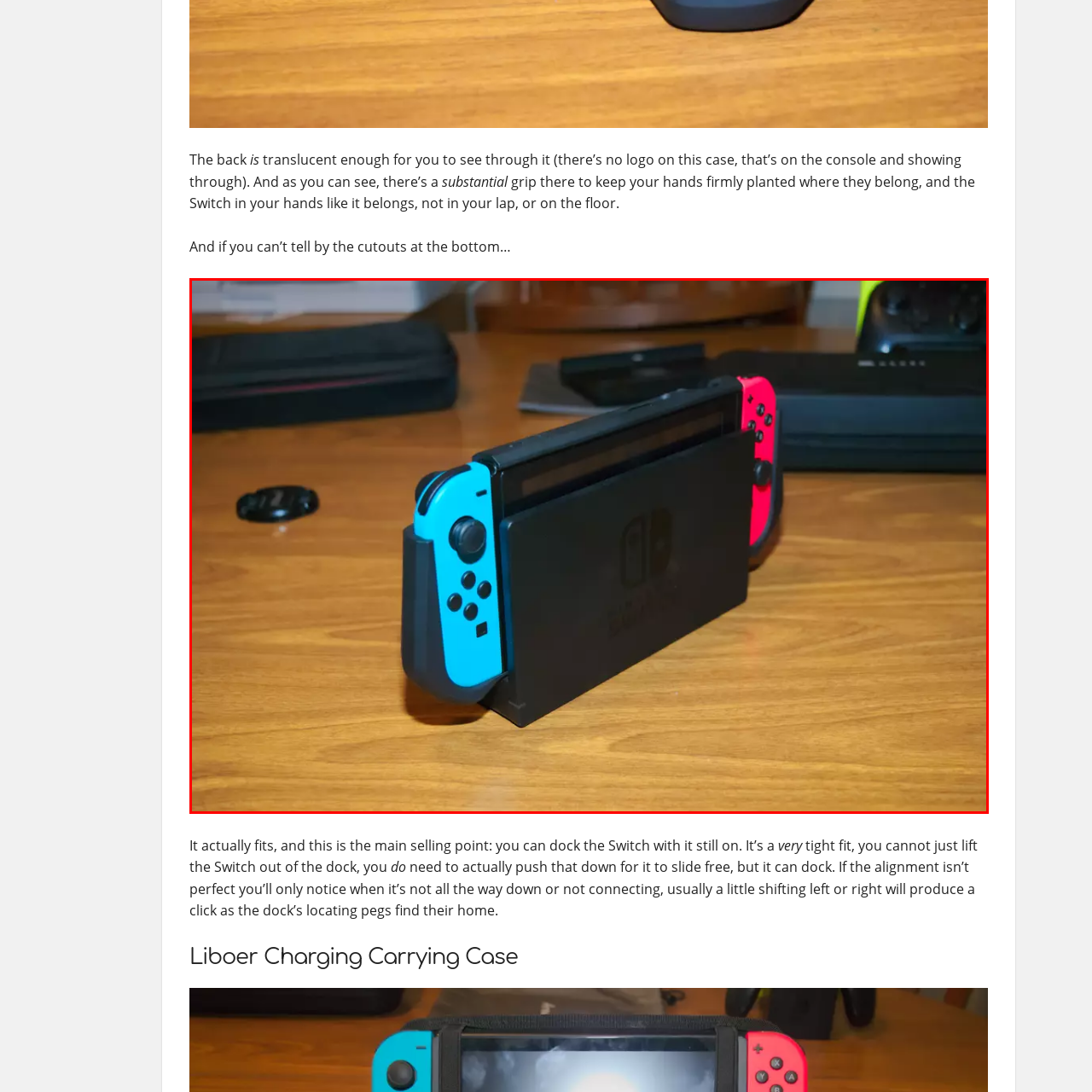Carefully analyze the image within the red boundary and describe it extensively.

The image depicts a Nintendo Switch console docked with vibrant blue and red Joy-Con controllers attached. The console is securely placed within its dock, showcasing the sleek design characteristic of the Switch. The dock itself is matte black, featuring the recognizable Nintendo logo, emphasizing its purpose of charging and connecting to a display. Surrounding the dock are various items, including a sleek carrying case and other accessories on a wooden surface, creating a casual gaming setup. This configuration highlights the convenience of docking the Switch with protective accessories while ensuring that gaming remains mobile and accessible.